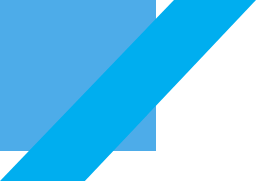Please respond to the question using a single word or phrase:
What type of aesthetic does the design reinforce?

Professional and contemporary